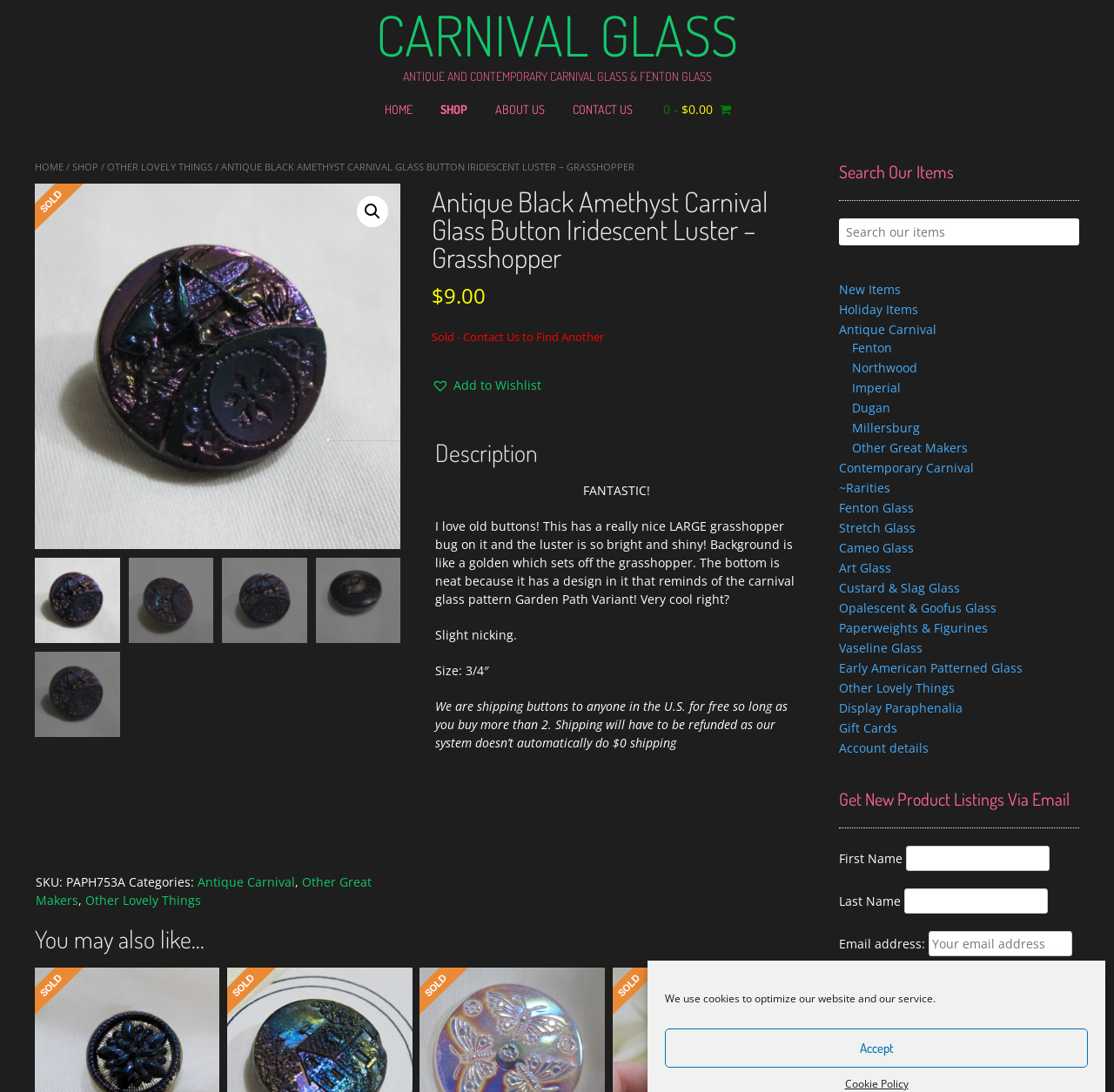Identify the bounding box coordinates of the region I need to click to complete this instruction: "Search for items".

[0.753, 0.2, 0.969, 0.225]